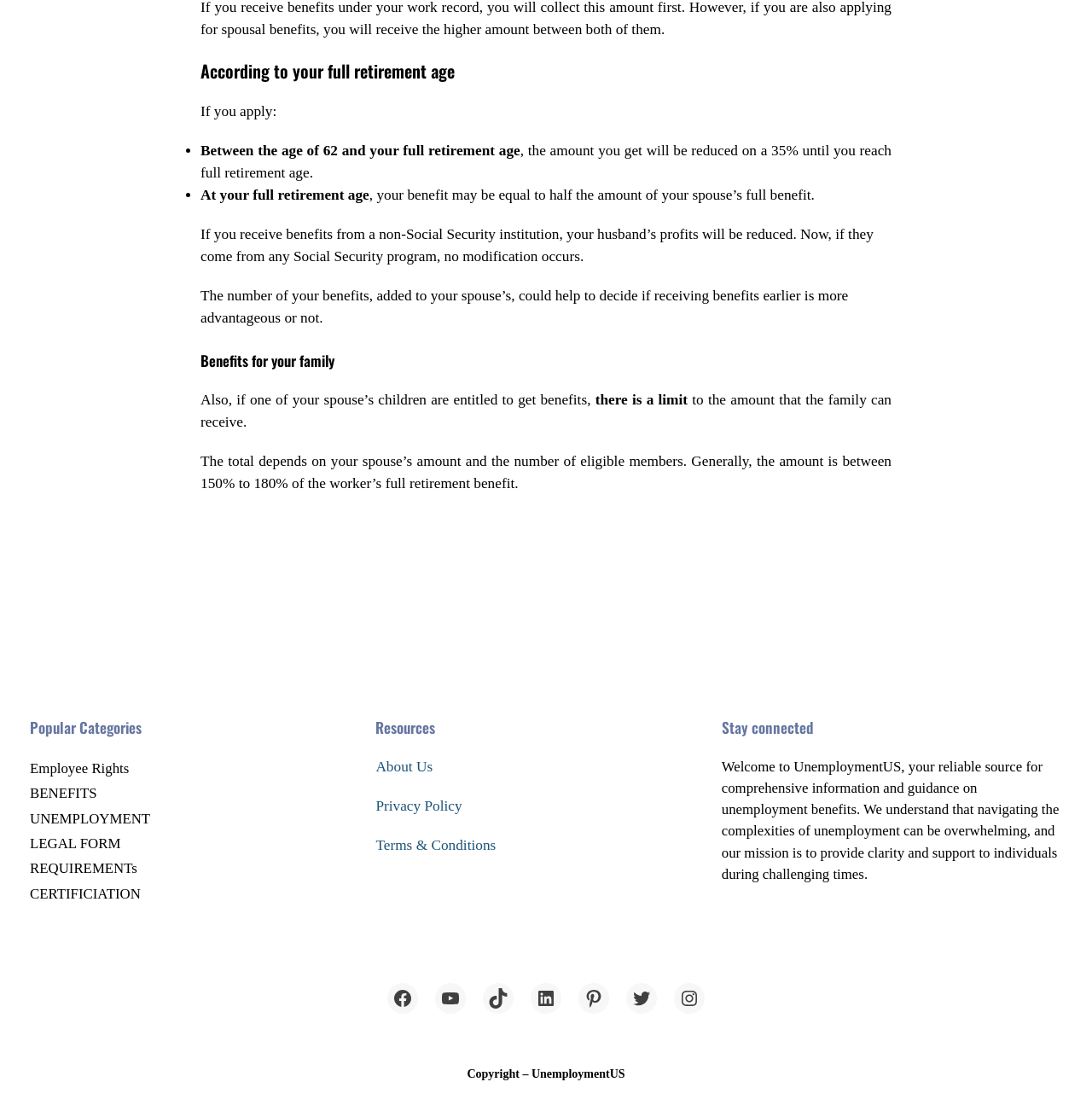Kindly determine the bounding box coordinates of the area that needs to be clicked to fulfill this instruction: "Click on 'Employee Rights'".

[0.027, 0.677, 0.118, 0.699]